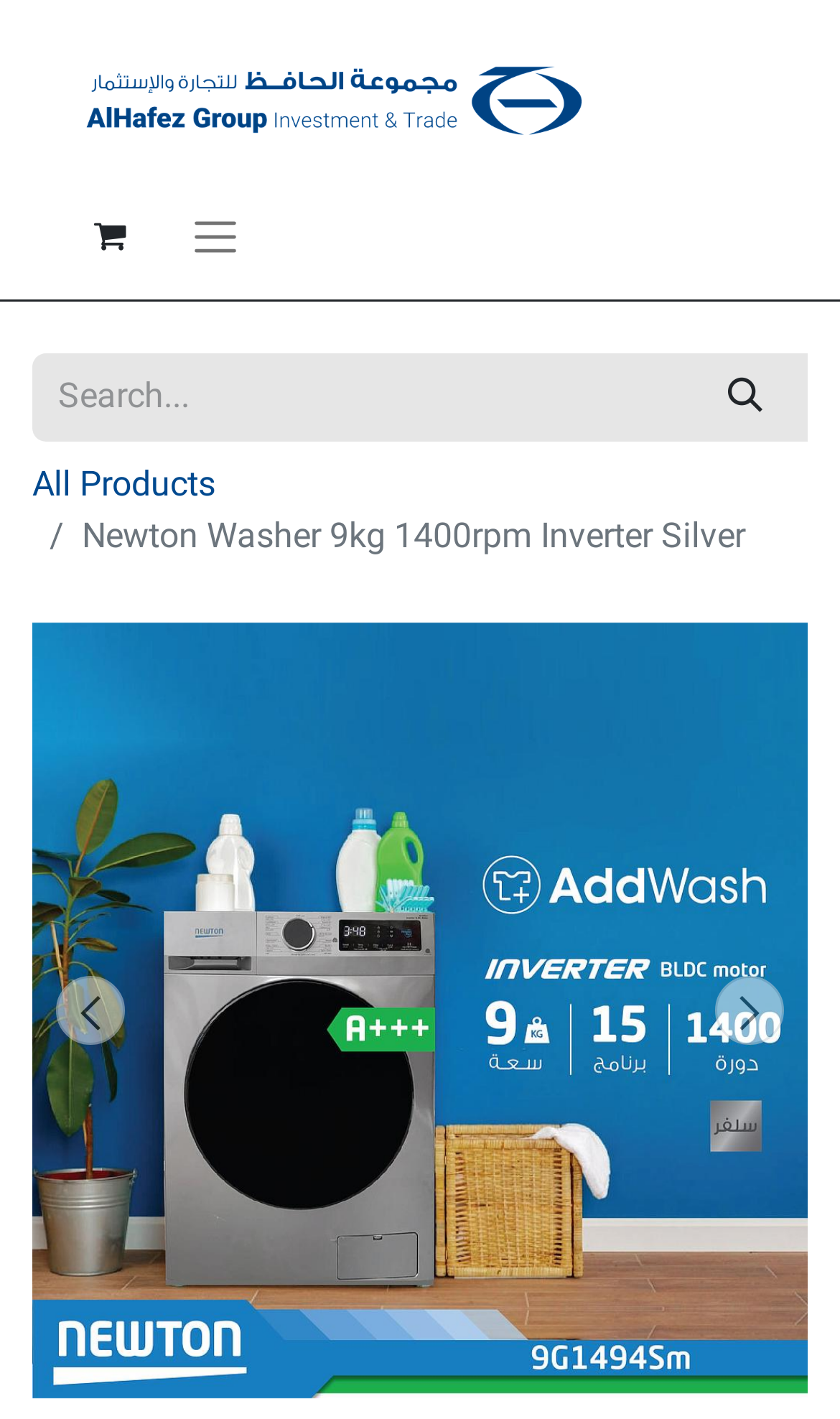Reply to the question with a single word or phrase:
What is the product name?

Newton Washer 9kg 1400rpm Inverter Silver